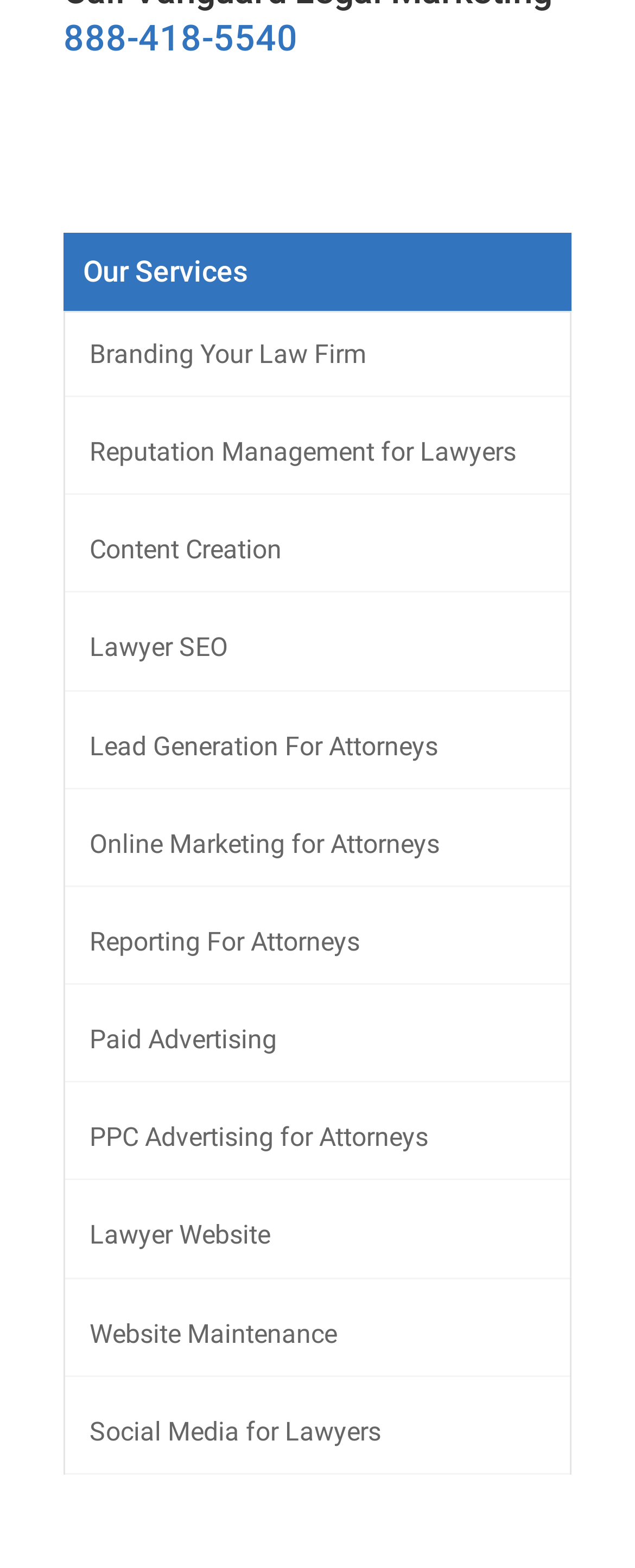Please identify the bounding box coordinates of where to click in order to follow the instruction: "Call the phone number".

[0.1, 0.011, 0.469, 0.037]